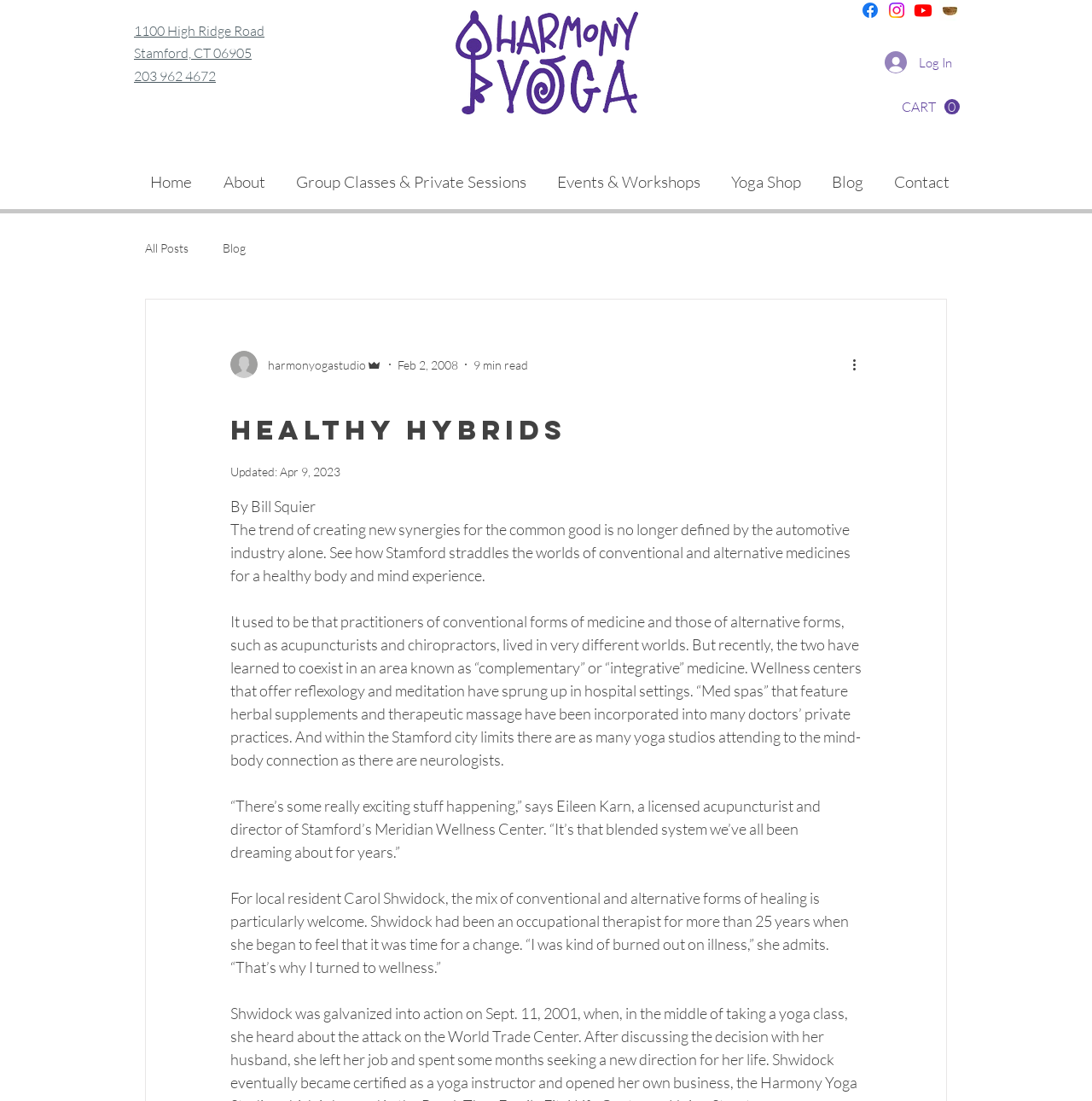What is the topic of the blog post?
Please provide a single word or phrase as the answer based on the screenshot.

Integrative medicine